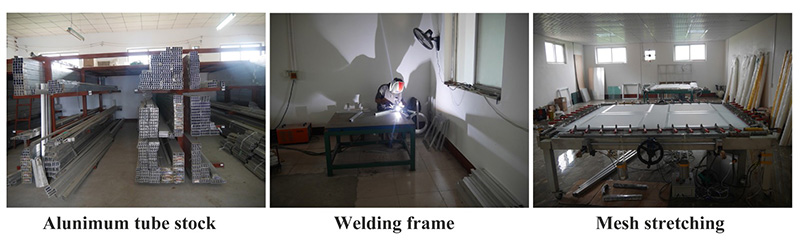What is the critical process for joining metal components?
Observe the image and answer the question with a one-word or short phrase response.

Welding